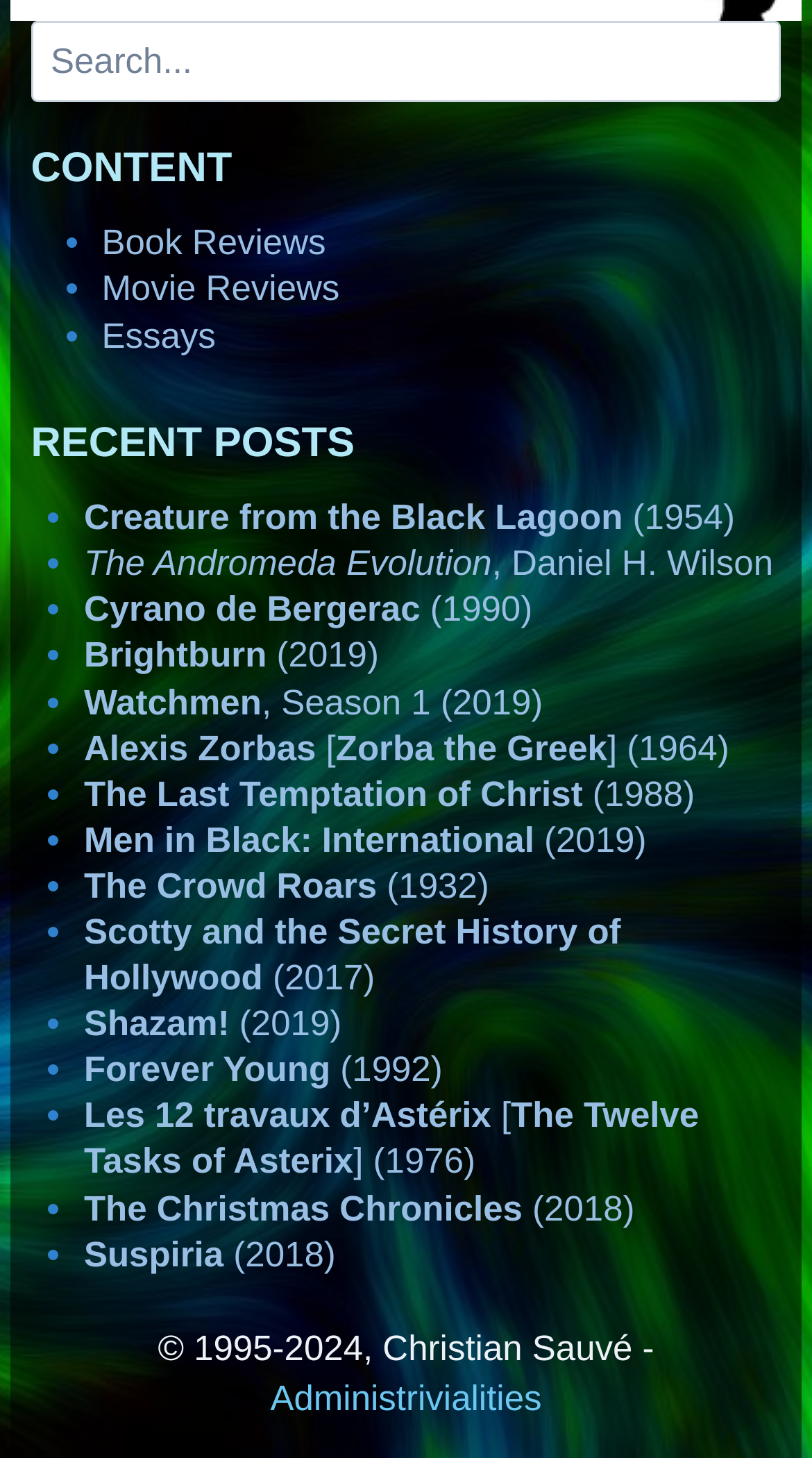Provide your answer in one word or a succinct phrase for the question: 
What type of content does the website primarily feature?

Reviews